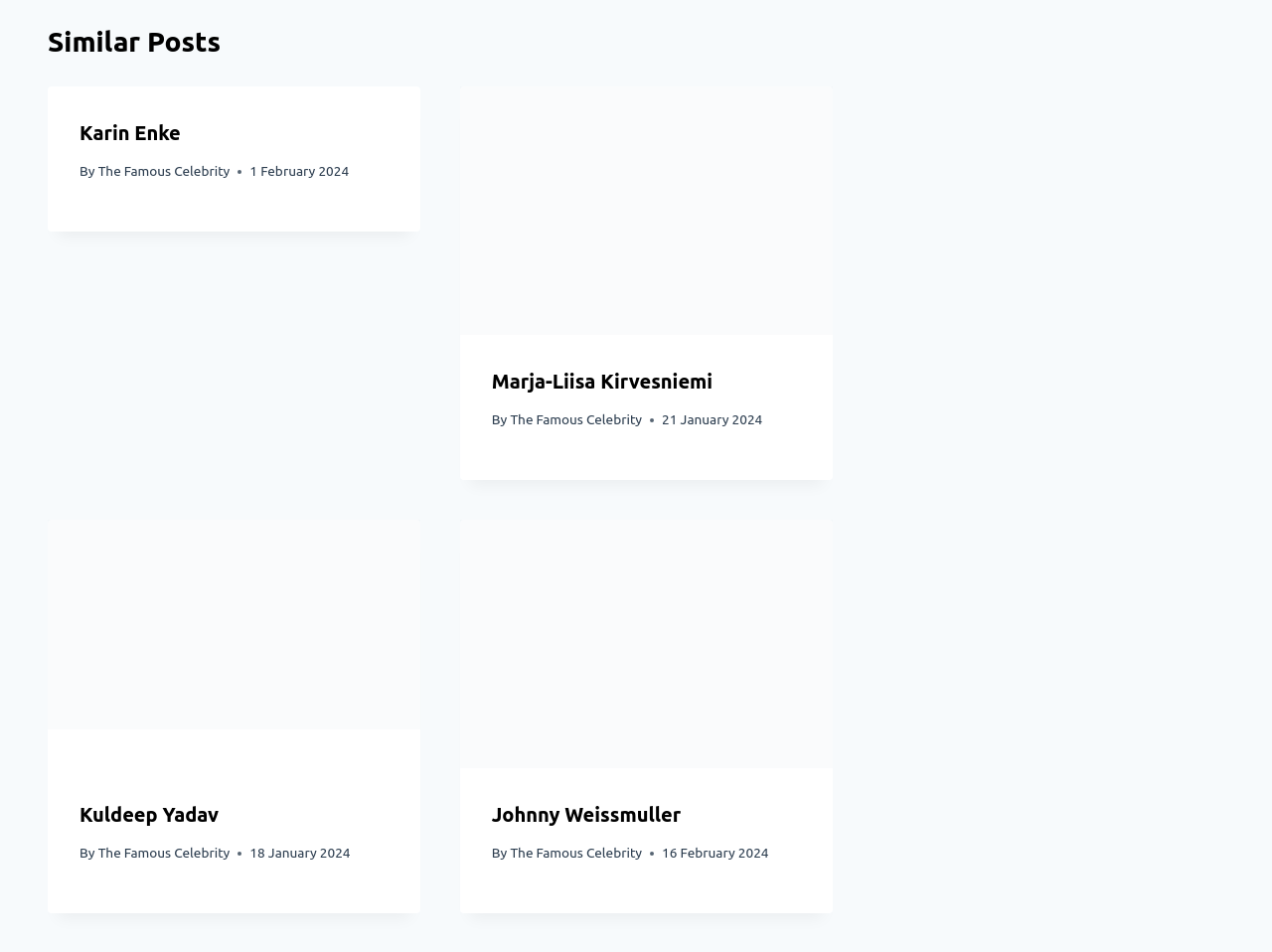Please identify the bounding box coordinates of the element I should click to complete this instruction: 'Click on Karin Enke'. The coordinates should be given as four float numbers between 0 and 1, like this: [left, top, right, bottom].

[0.062, 0.127, 0.142, 0.151]